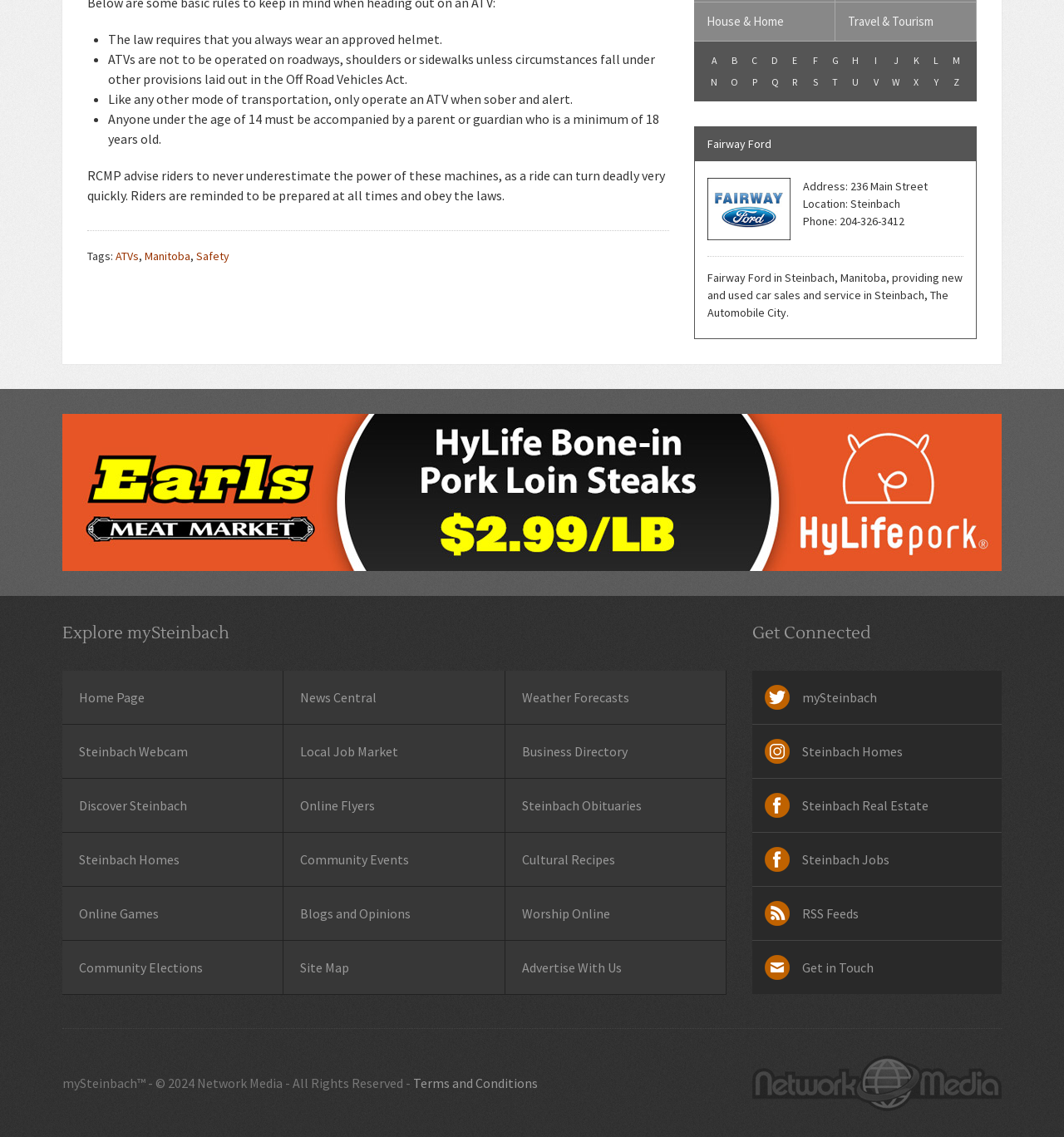Extract the bounding box coordinates of the UI element described by: "Q". The coordinates should include four float numbers ranging from 0 to 1, e.g., [left, top, right, bottom].

[0.719, 0.063, 0.738, 0.082]